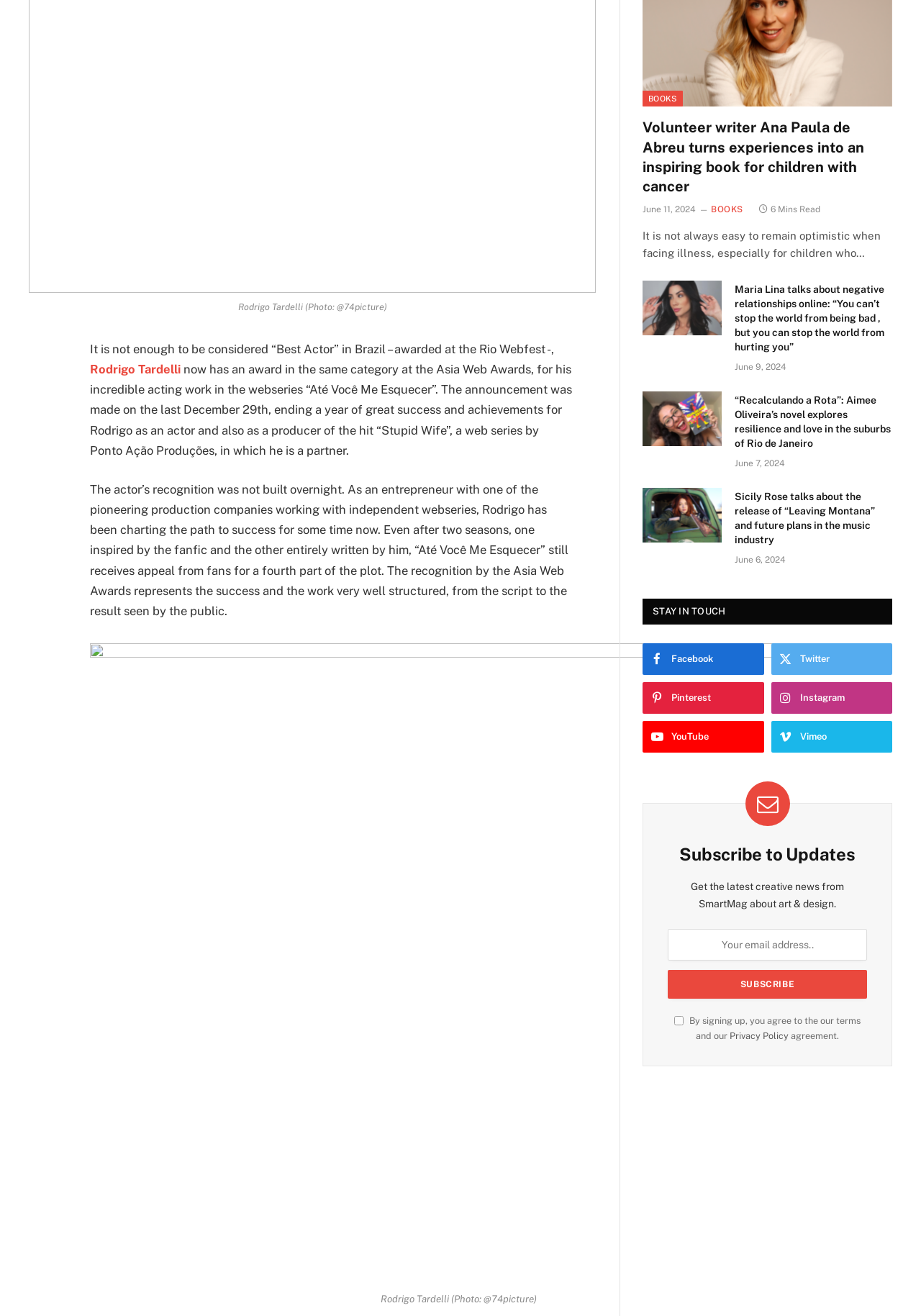Provide the bounding box for the UI element matching this description: "Twitter".

[0.837, 0.489, 0.969, 0.513]